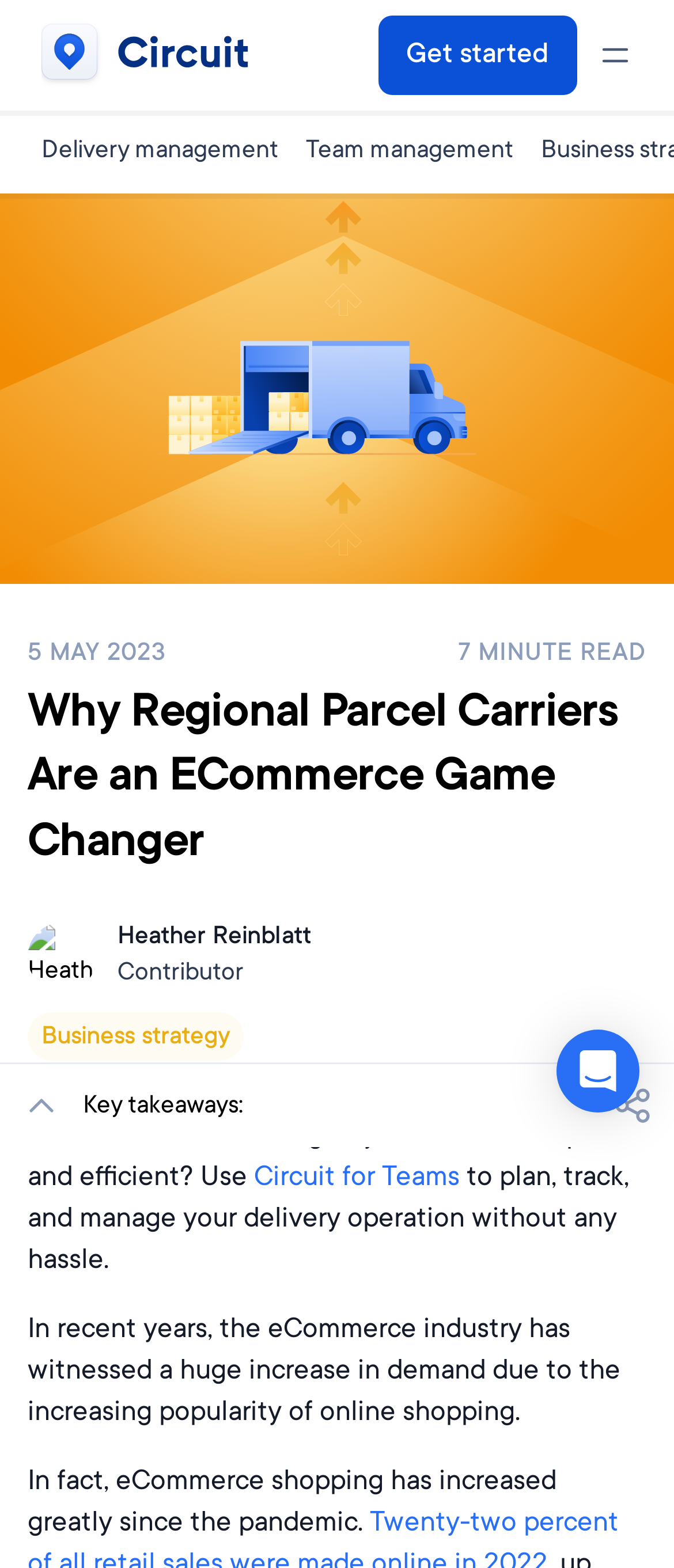Find and extract the text of the primary heading on the webpage.

Why Regional Parcel Carriers Are an ECommerce Game Changer